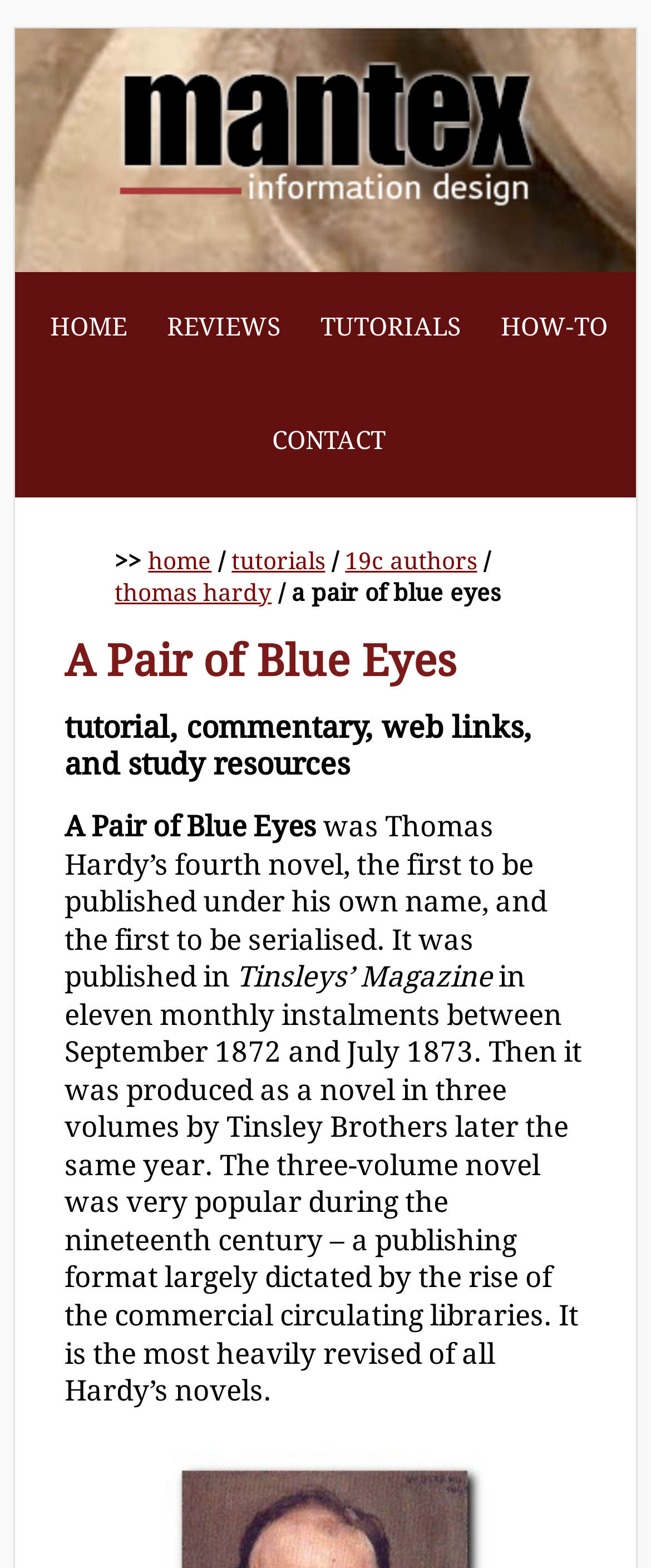What is the format of the novel when it was first published?
Answer with a single word or short phrase according to what you see in the image.

serialised